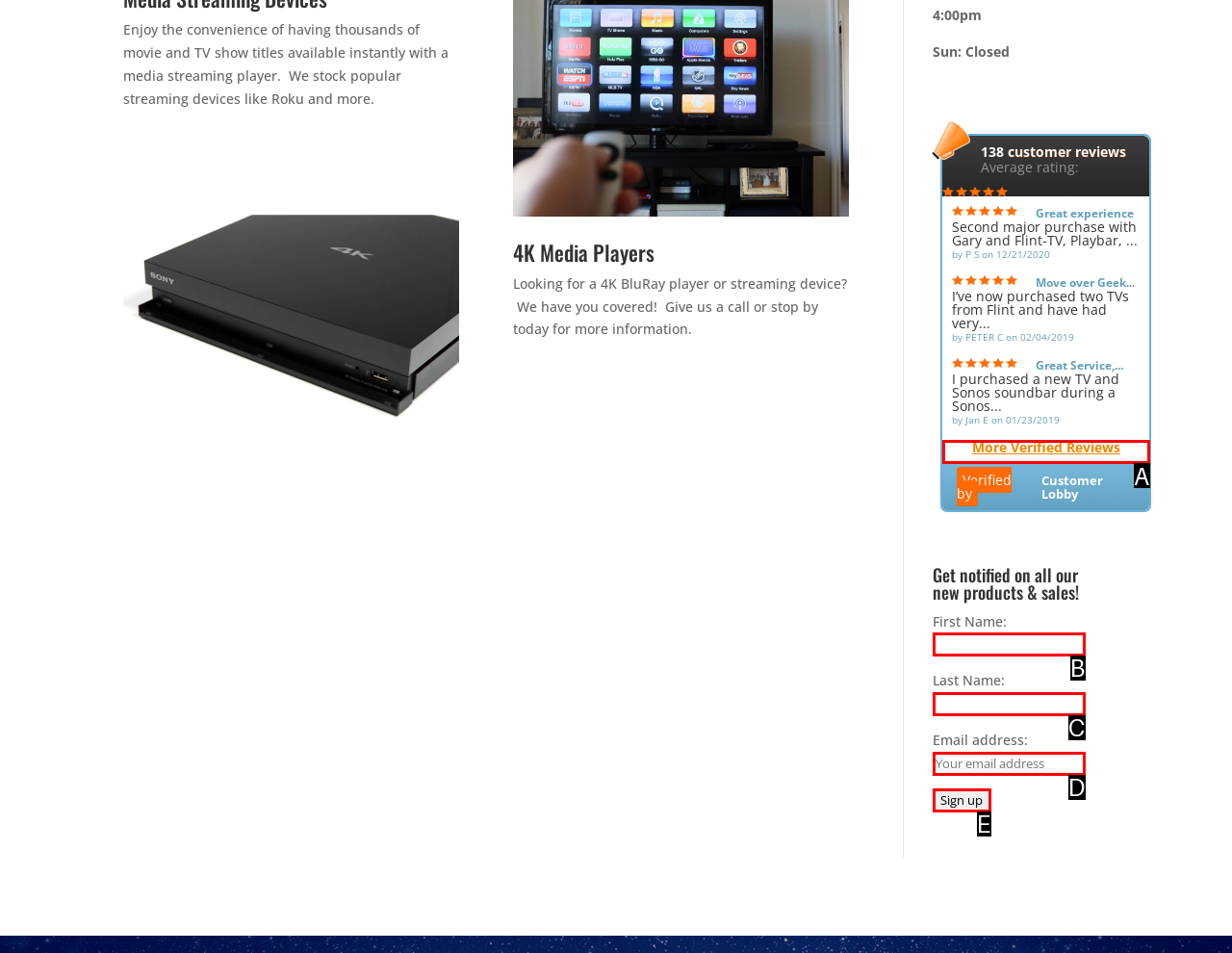Determine the option that best fits the description: parent_node: Last Name: name="LNAME"
Reply with the letter of the correct option directly.

C